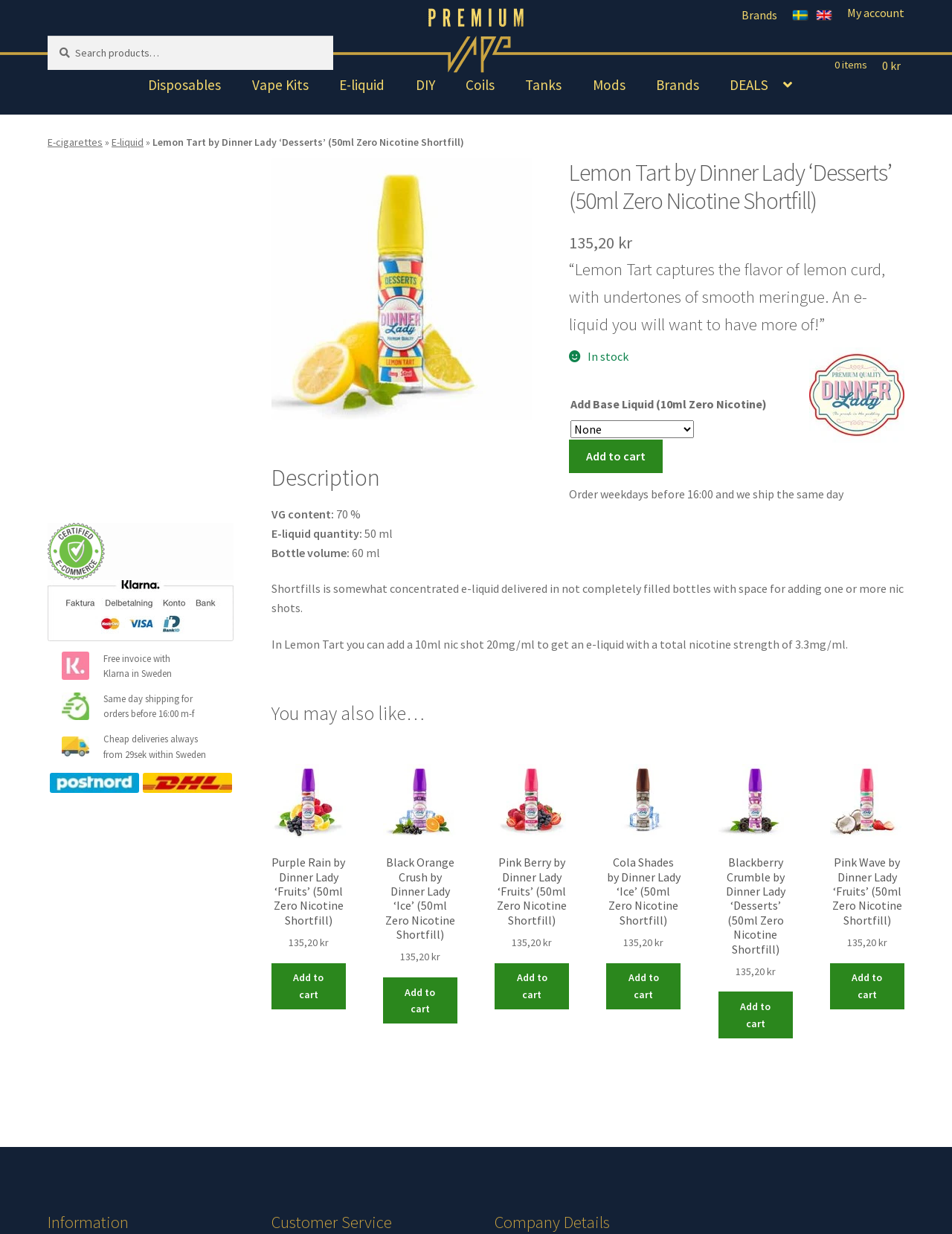Determine the bounding box coordinates of the target area to click to execute the following instruction: "Add Lemon Tart by Dinner Lady to cart."

[0.598, 0.356, 0.696, 0.384]